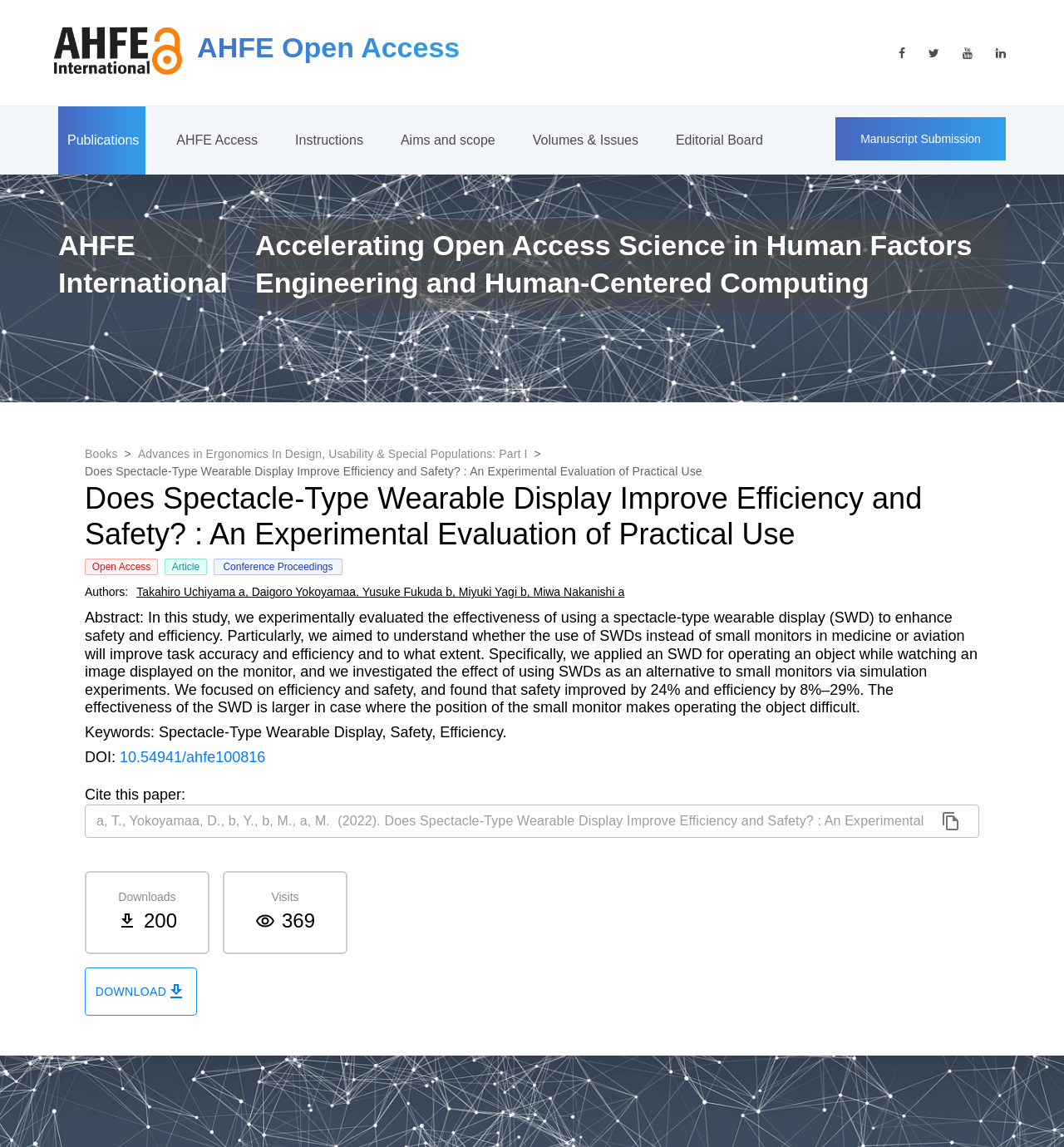Respond with a single word or phrase for the following question: 
What is the type of publication?

Conference Proceedings